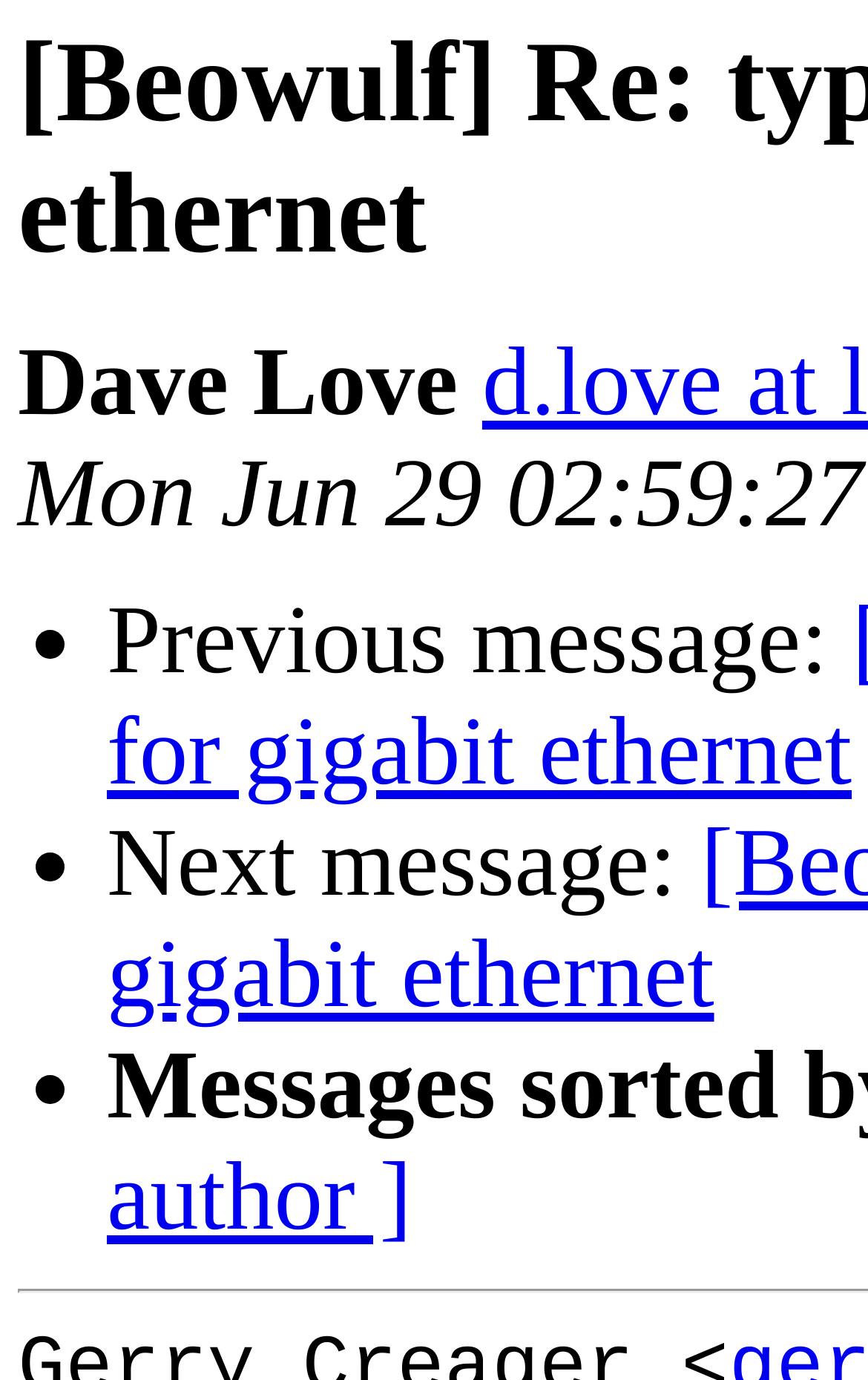Please find and report the primary heading text from the webpage.

[Beowulf] Re: typical latencies for gigabit ethernet